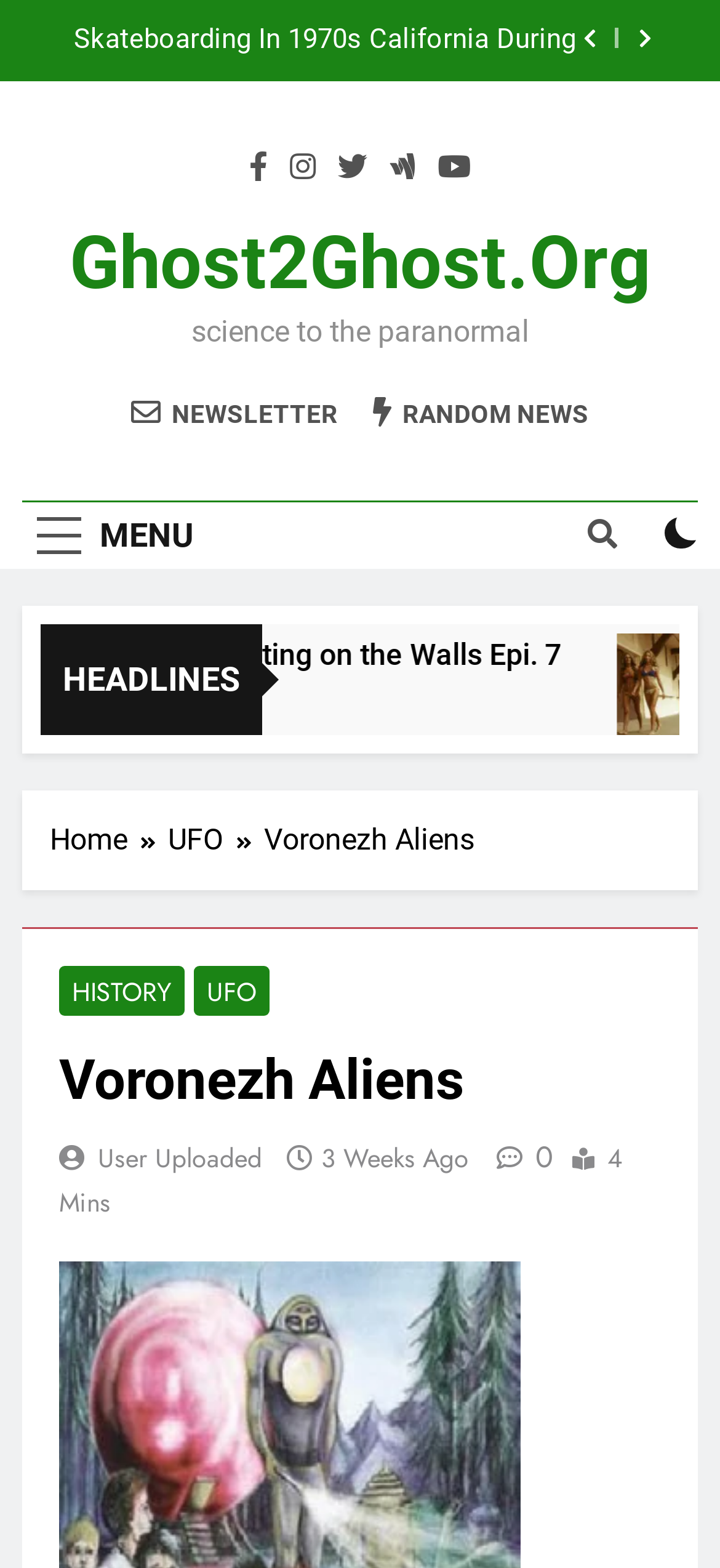How many figures are on the webpage?
Give a single word or phrase as your answer by examining the image.

1